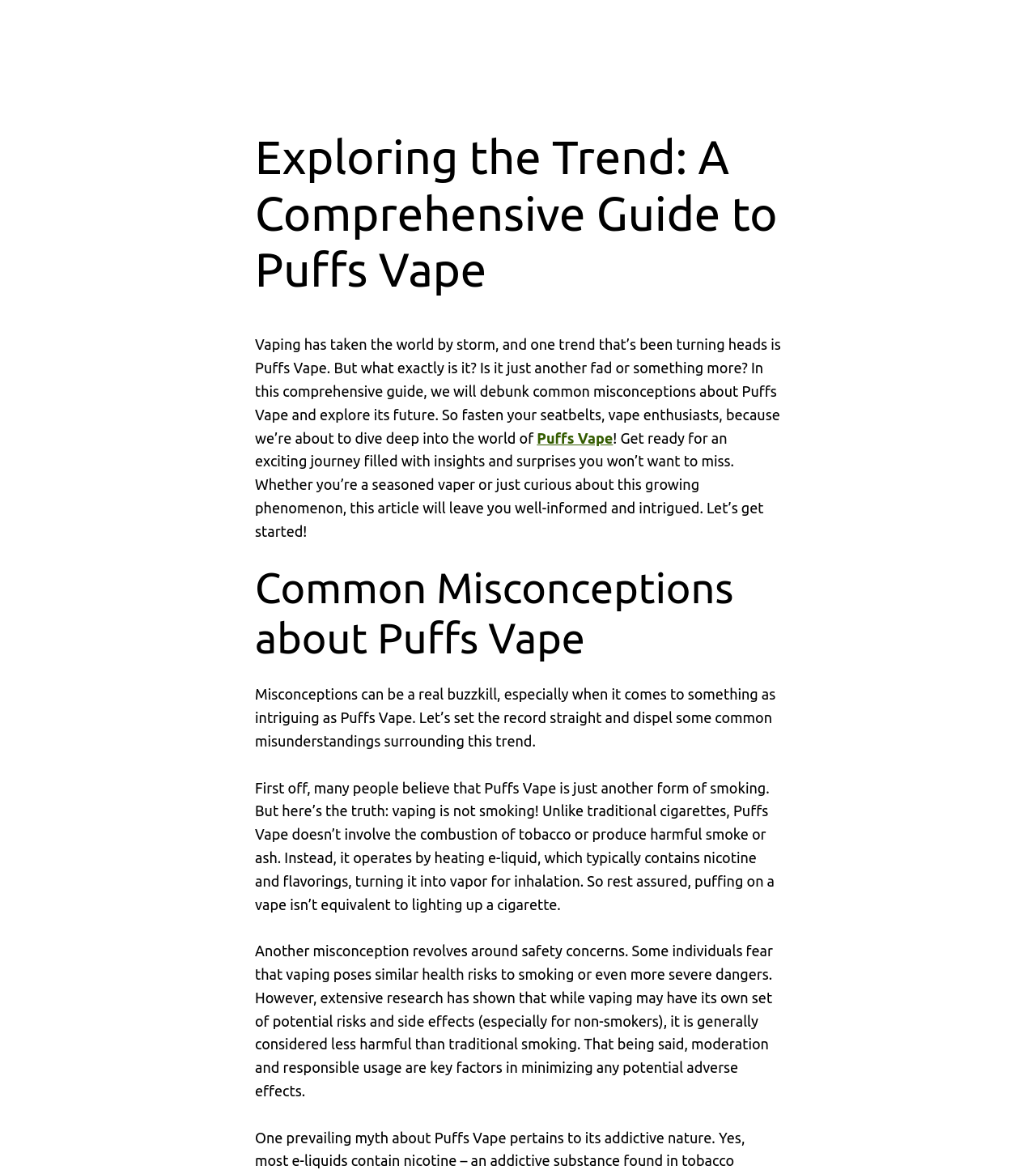What is the purpose of the article?
Please answer the question with a single word or phrase, referencing the image.

To inform about Puffs Vape